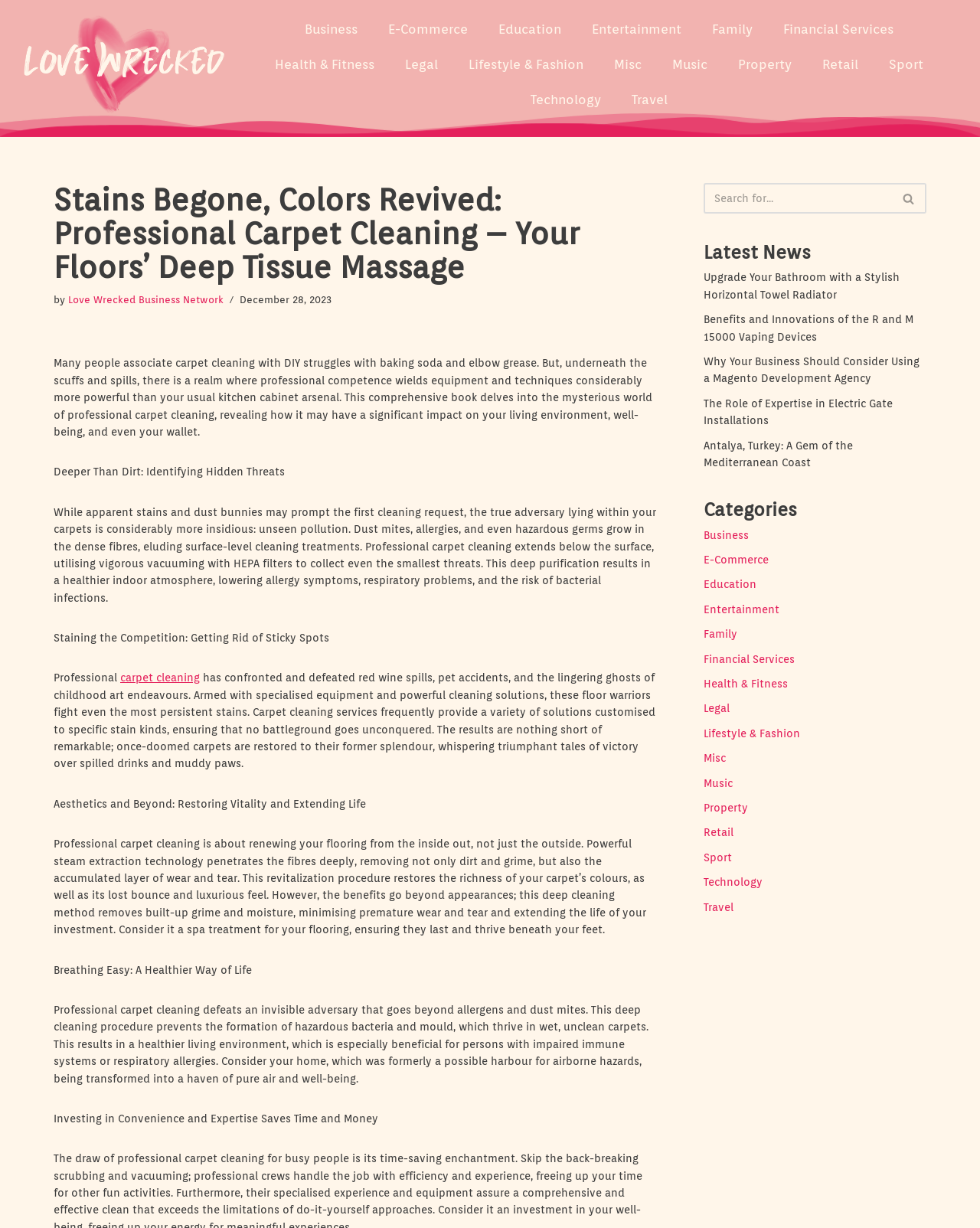Identify the bounding box coordinates of the clickable region required to complete the instruction: "Search for something". The coordinates should be given as four float numbers within the range of 0 and 1, i.e., [left, top, right, bottom].

[0.718, 0.149, 0.91, 0.174]